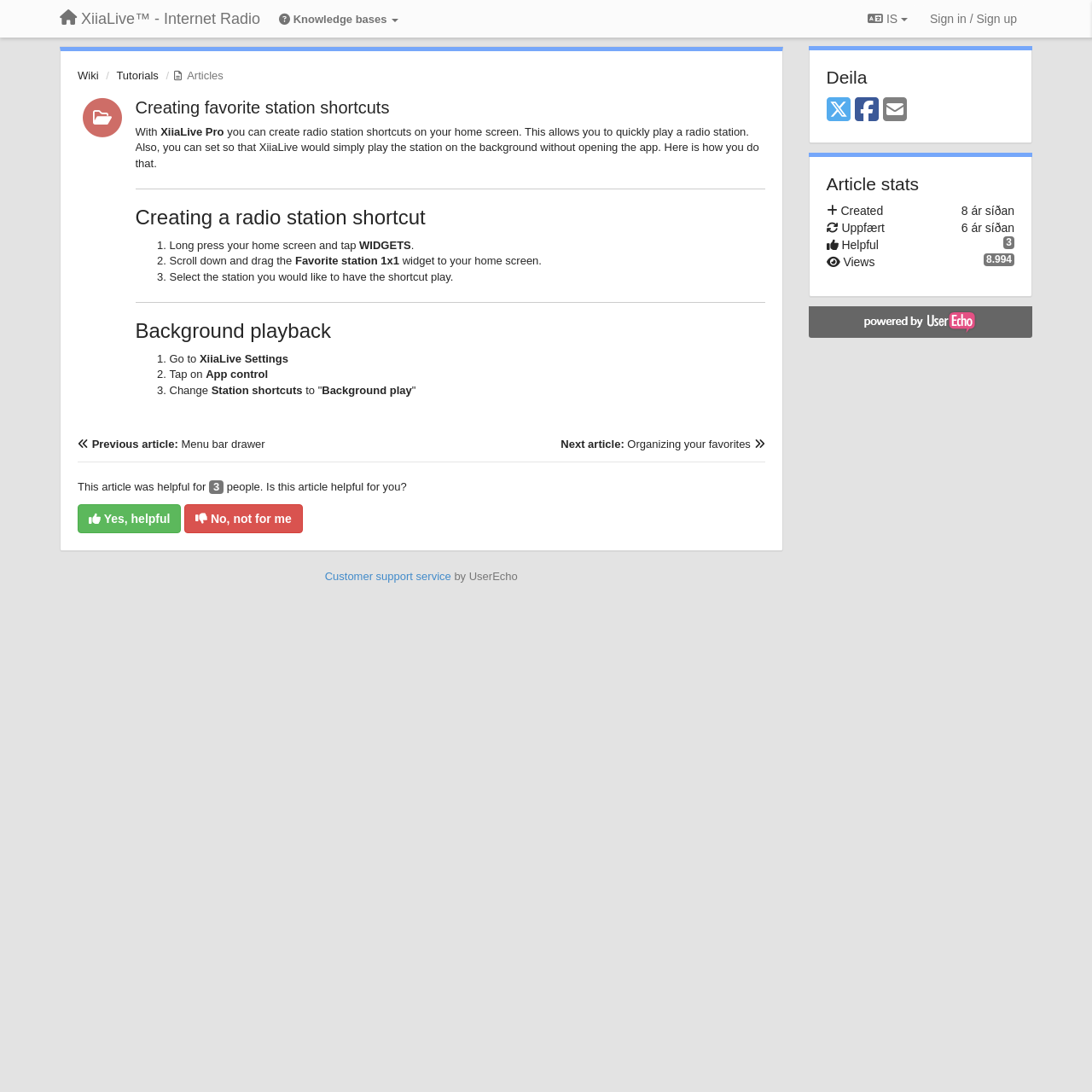Please specify the bounding box coordinates of the clickable region necessary for completing the following instruction: "Click on 'Previous article: Menu bar drawer'". The coordinates must consist of four float numbers between 0 and 1, i.e., [left, top, right, bottom].

[0.071, 0.401, 0.243, 0.413]